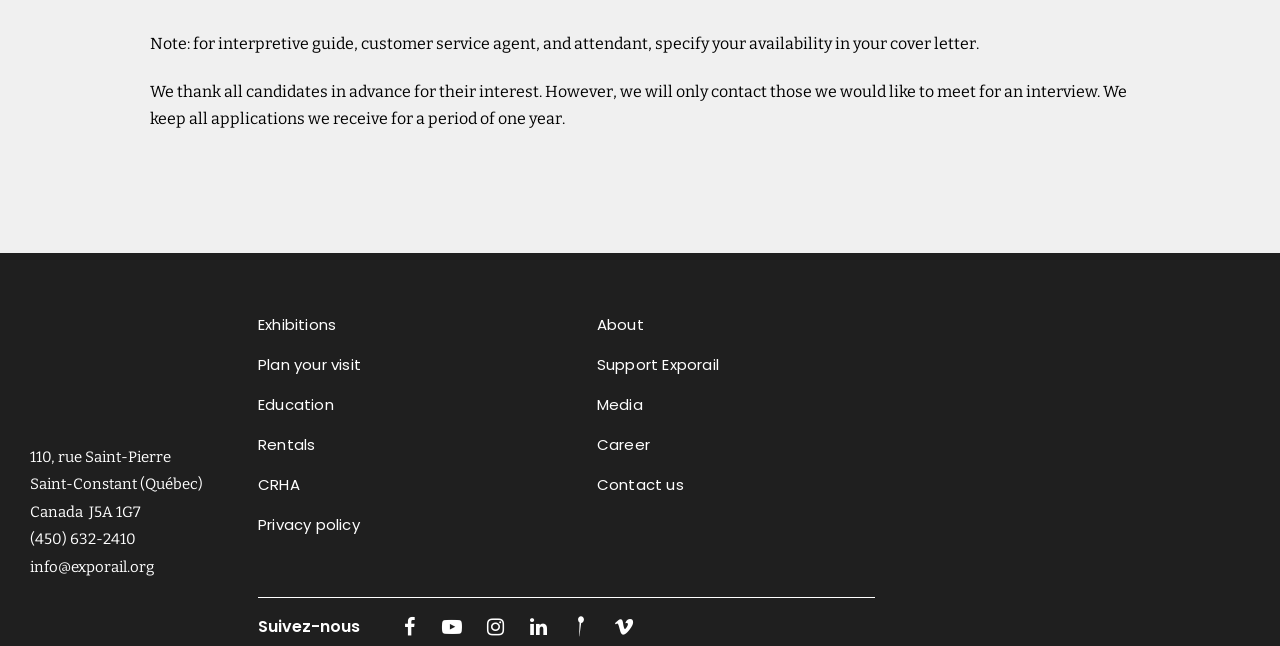Provide your answer in a single word or phrase: 
What are the social media icons available on the webpage?

Facebook, Twitter, Instagram, YouTube, LinkedIn